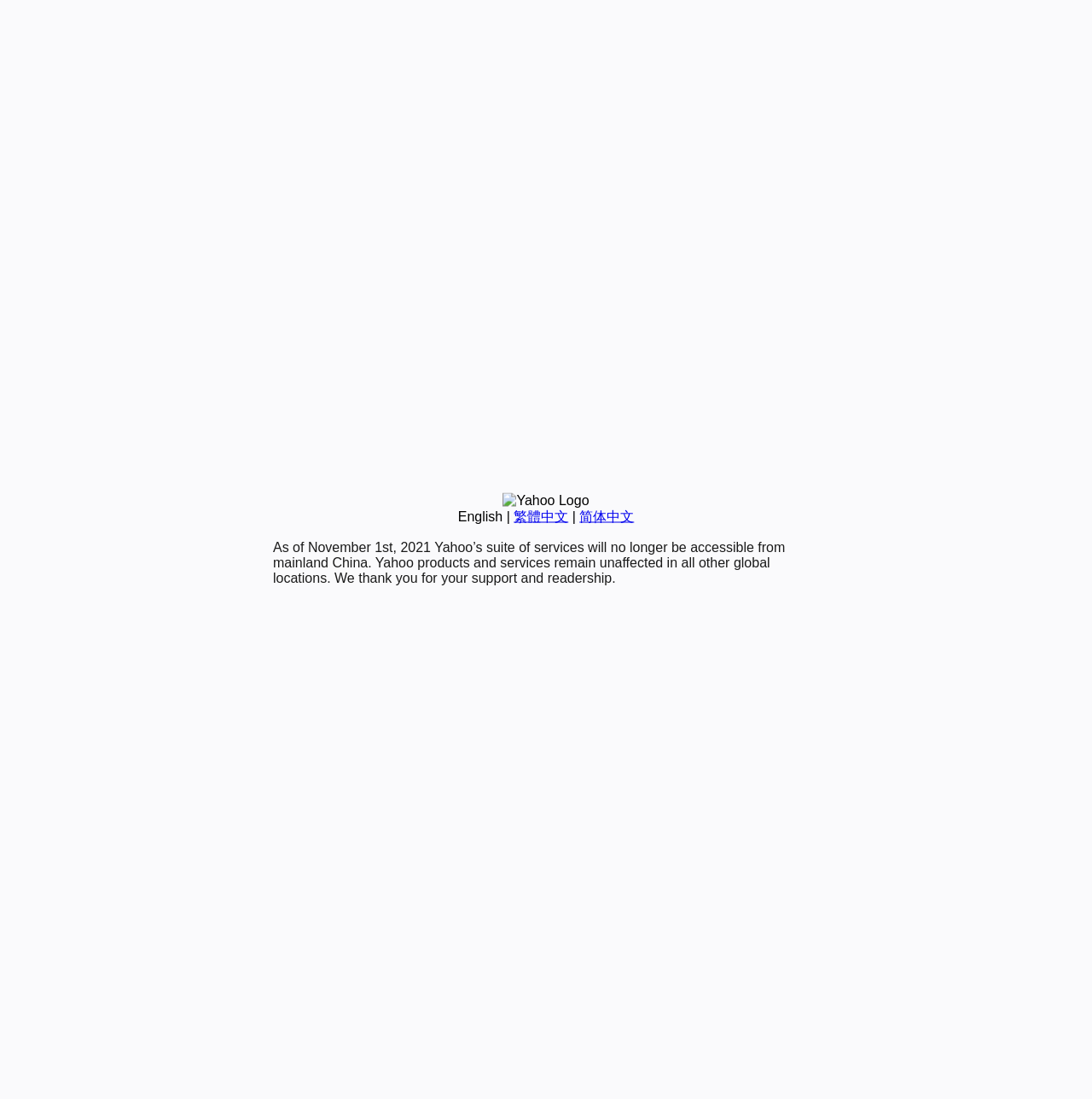Identify the bounding box of the HTML element described as: "English".

[0.419, 0.463, 0.46, 0.476]